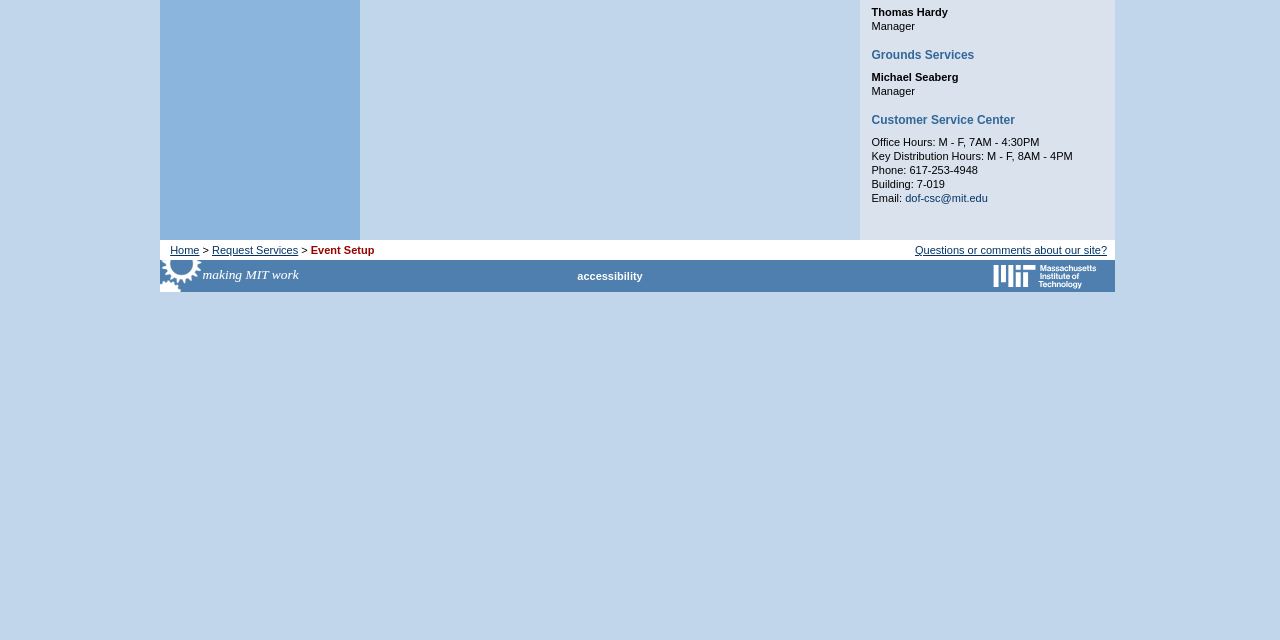Identify the bounding box for the UI element described as: "accessibility". Ensure the coordinates are four float numbers between 0 and 1, formatted as [left, top, right, bottom].

[0.451, 0.422, 0.502, 0.441]